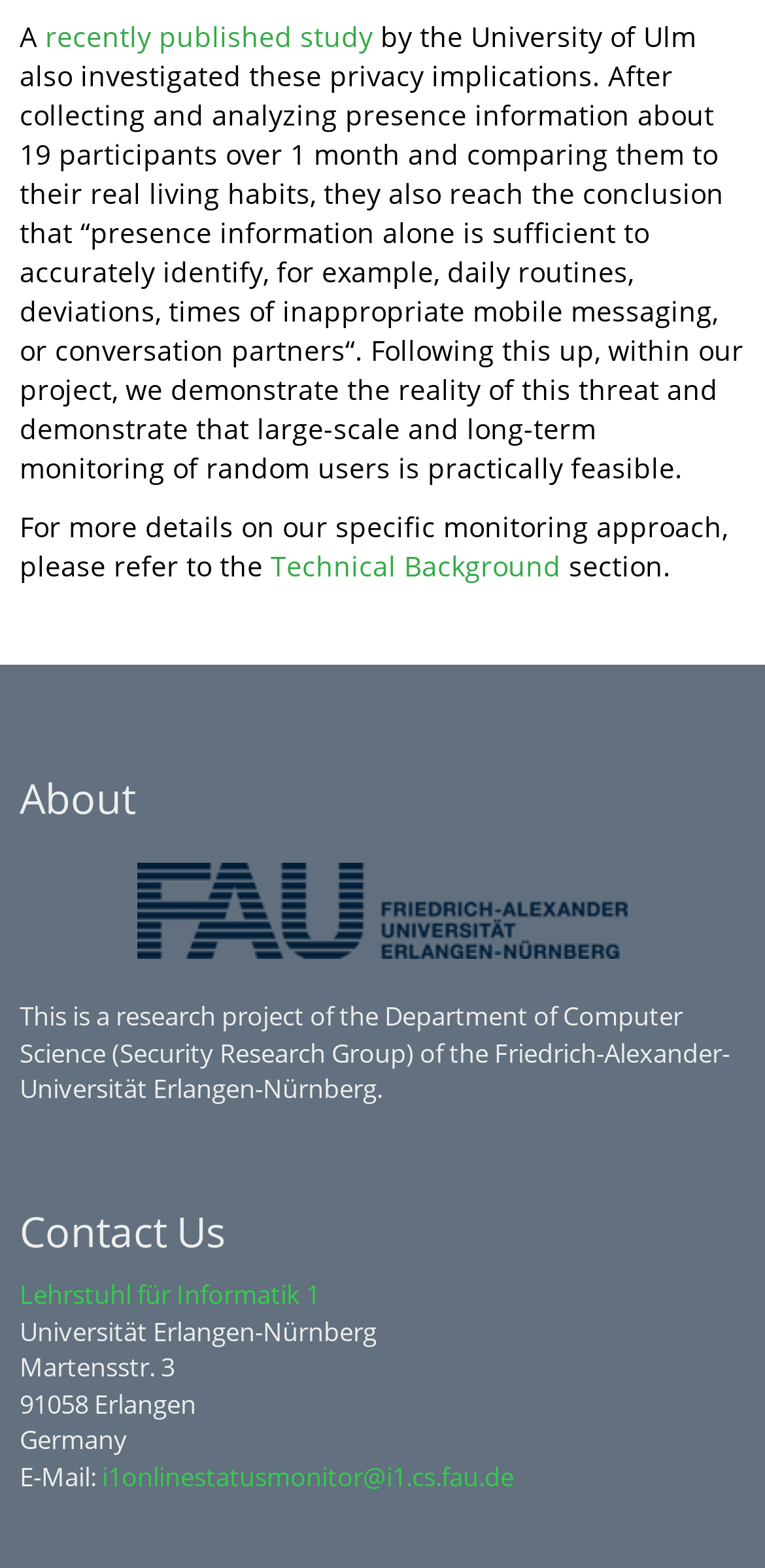Find the bounding box coordinates corresponding to the UI element with the description: "i1onlinestatusmonitor@i1.cs.fau.de". The coordinates should be formatted as [left, top, right, bottom], with values as floats between 0 and 1.

[0.133, 0.93, 0.672, 0.953]